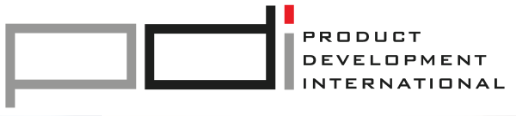What is the purpose of the red accent in the logo?
Examine the webpage screenshot and provide an in-depth answer to the question.

The caption explains that the striking red accent in the logo highlights the 'i' in 'pdi', adding a dynamic touch to the overall aesthetic, which suggests that the purpose of the red accent is to add a dynamic touch to the logo.